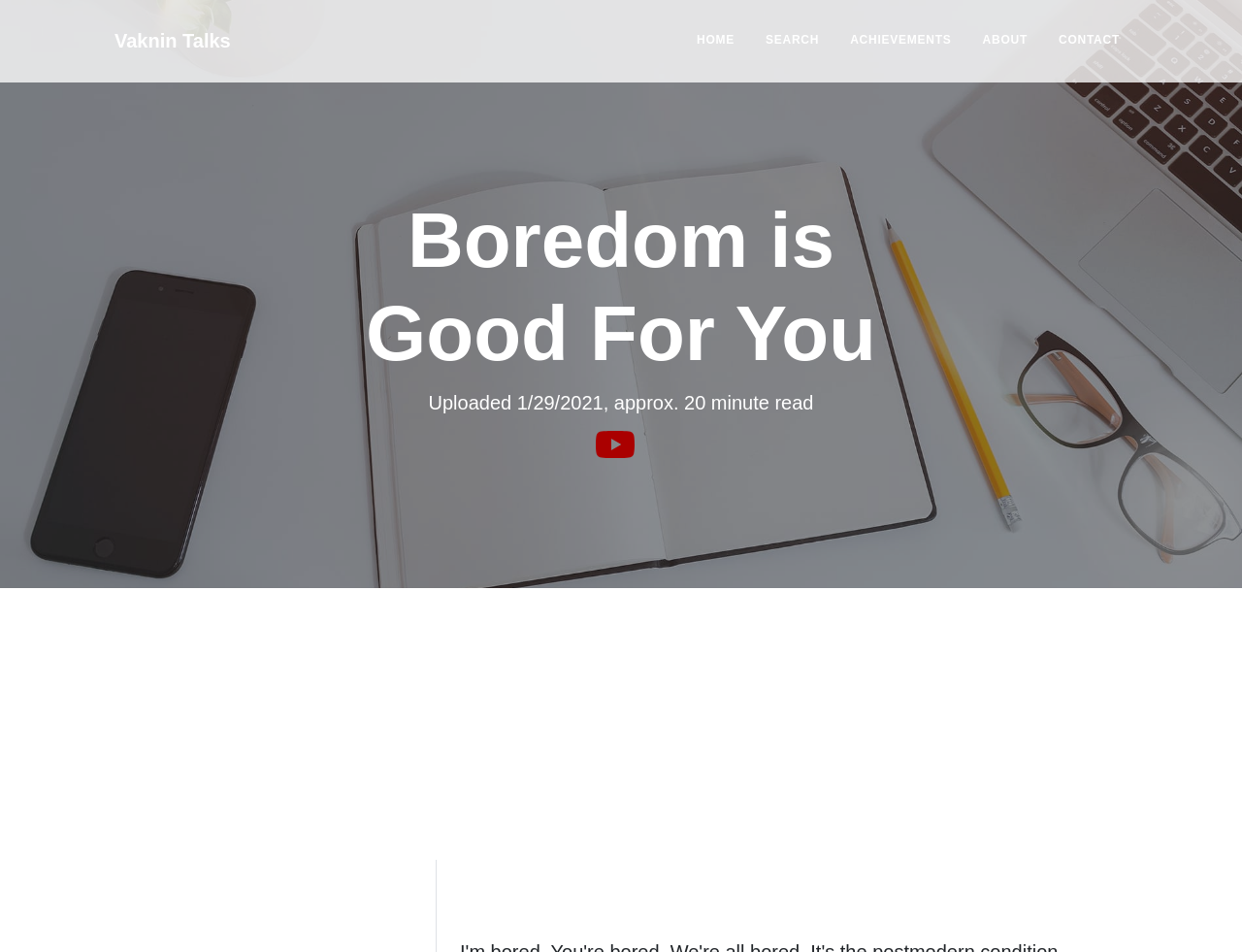Please identify the coordinates of the bounding box for the clickable region that will accomplish this instruction: "search on the website".

[0.61, 0.008, 0.666, 0.077]